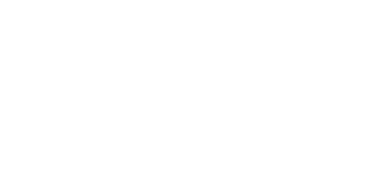Explain the contents of the image with as much detail as possible.

The image depicts a sleek, modern tablet, identified as the ITMediaTab200, designed for interactive product presentations in various commercial environments such as retail and hospitality. Its design showcases a prominent touchscreen display, emphasizing functionality and user engagement. Accompanying the image is a description highlighting the product's capabilities in facilitating dynamic and informative presentations, making it a valuable asset for businesses wanting to enhance their customer interactions. This innovative technology aims to streamline the way products are showcased, making it an essential tool in contemporary sales strategies.